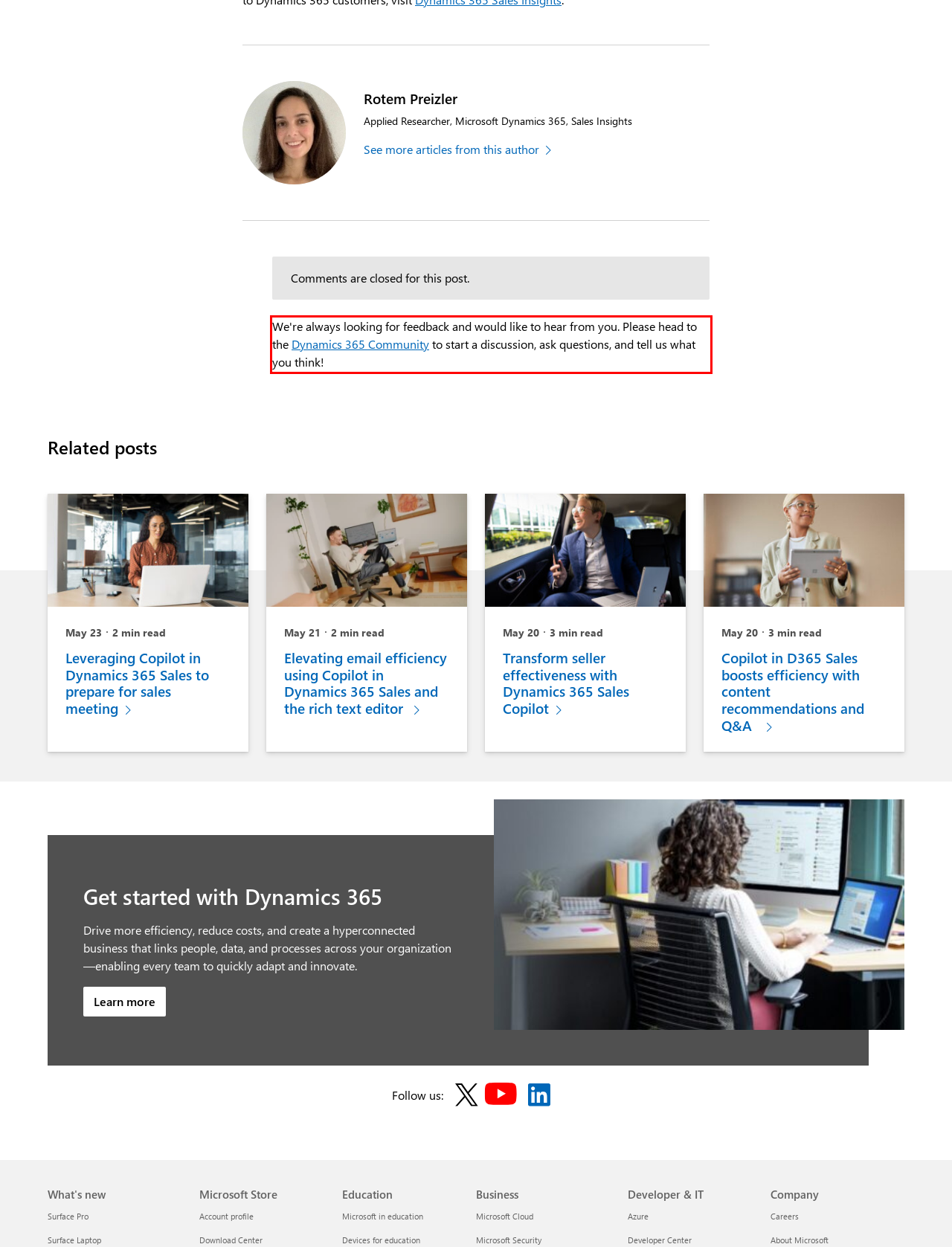You have a screenshot of a webpage with a red bounding box. Identify and extract the text content located inside the red bounding box.

We're always looking for feedback and would like to hear from you. Please head to the Dynamics 365 Community to start a discussion, ask questions, and tell us what you think!